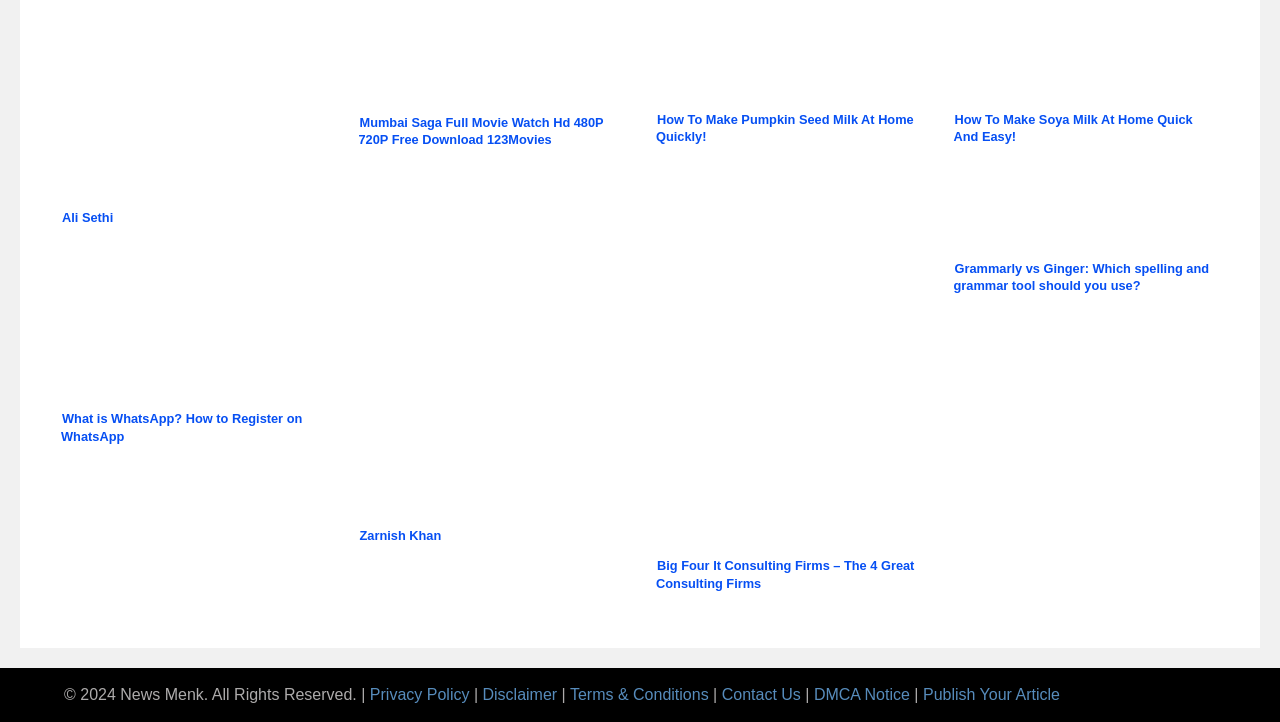Locate the bounding box coordinates for the element described below: "Publish Your Article". The coordinates must be four float values between 0 and 1, formatted as [left, top, right, bottom].

[0.721, 0.95, 0.828, 0.973]